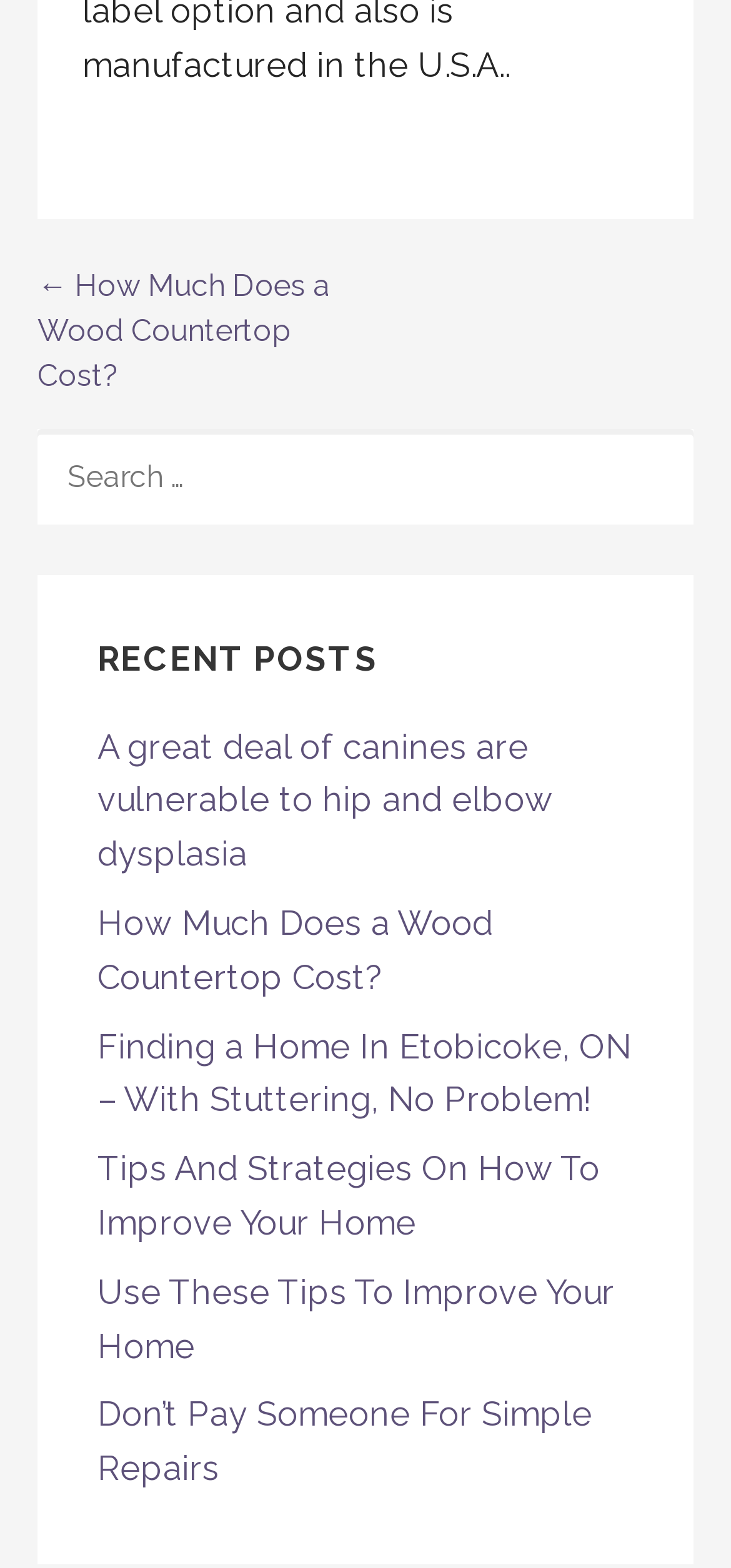Find the bounding box coordinates of the clickable area that will achieve the following instruction: "read post about wood countertop cost".

[0.133, 0.576, 0.674, 0.635]